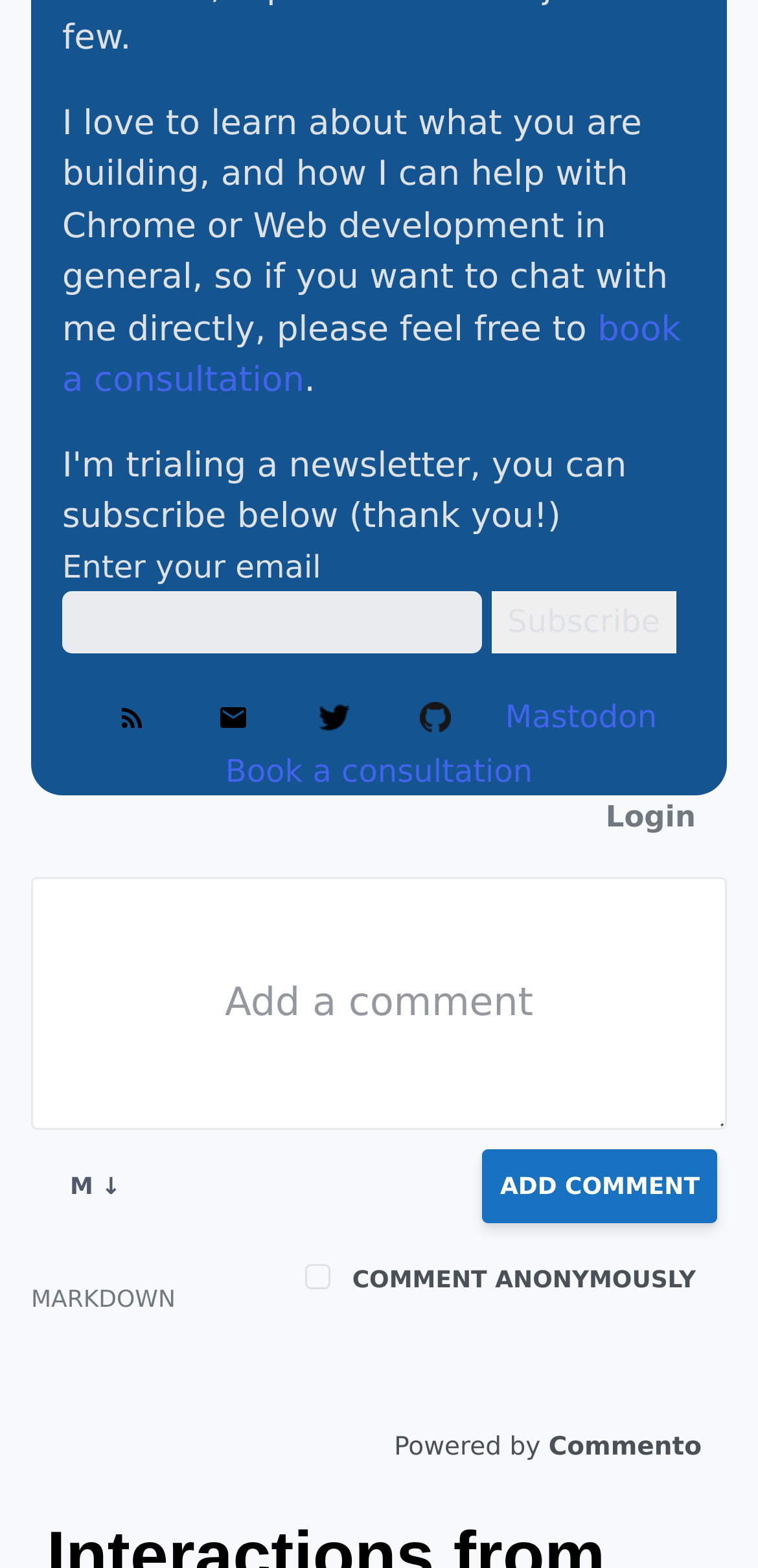Answer the question with a single word or phrase: 
What is the purpose of the 'book a consultation' link?

To schedule a consultation